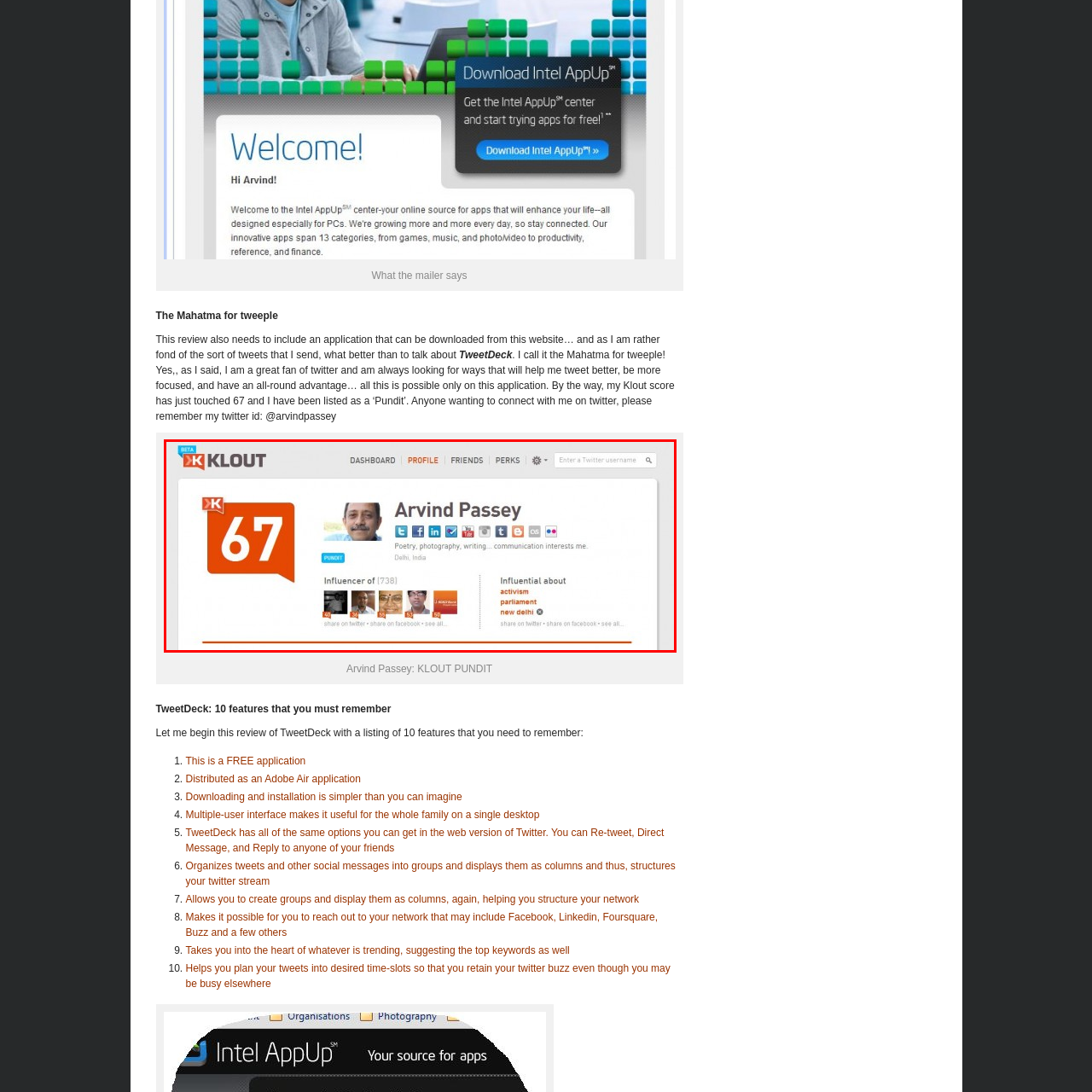What type of influencer is Arvind Passey?
Focus on the image highlighted by the red bounding box and give a comprehensive answer using the details from the image.

The profile identifies Arvind Passey as a 'Pundit', which suggests that he is an expert or thought leader in his area of influence, specifically engaging with topics related to activism and parliament.